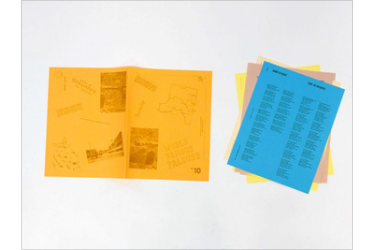How many colors are present in the stack of sheets?
Please respond to the question thoroughly and include all relevant details.

The stack of sheets to the right of the booklet includes a striking blue sheet, as well as sheets in soft hues of yellow, pink, and brown, totaling four distinct colors.